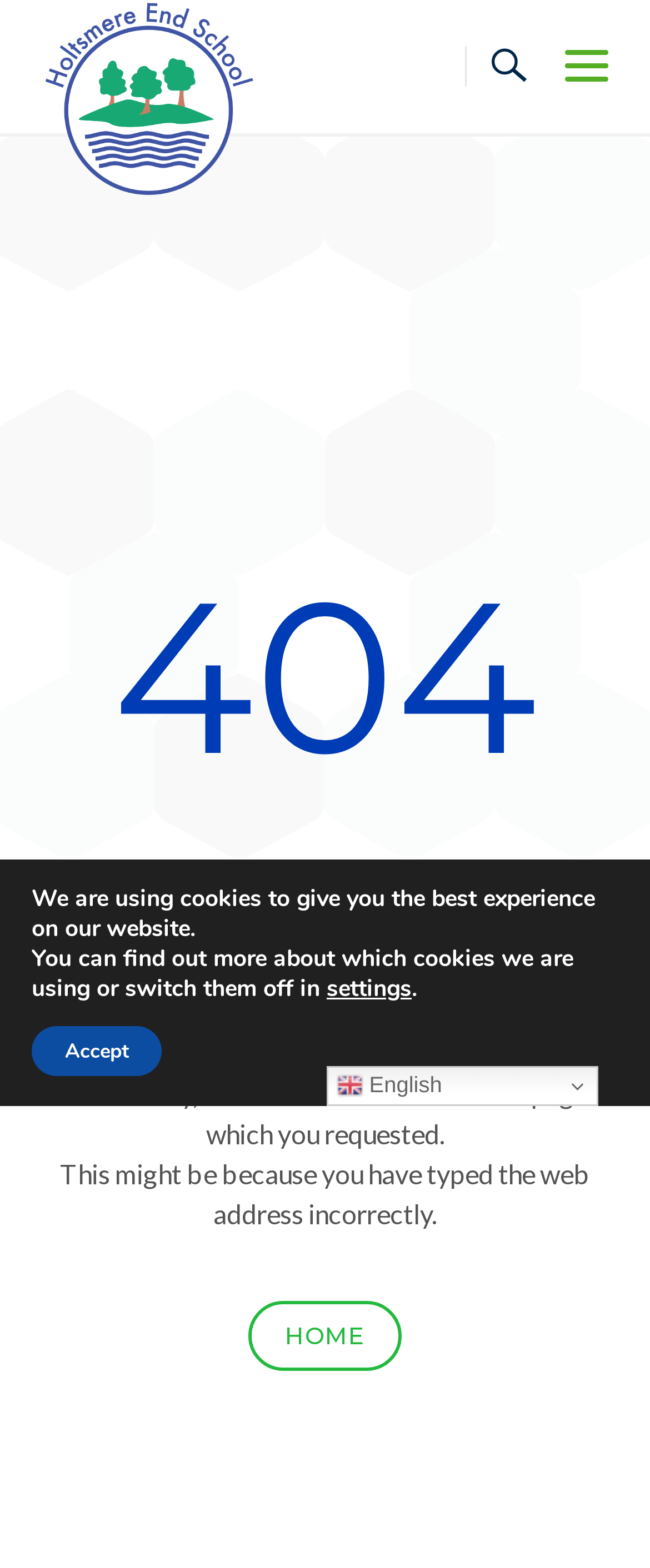What is the error code displayed on the page?
Please provide a detailed and thorough answer to the question.

I found the error code by looking at the heading element with the text '404' which is located below the school's logo.